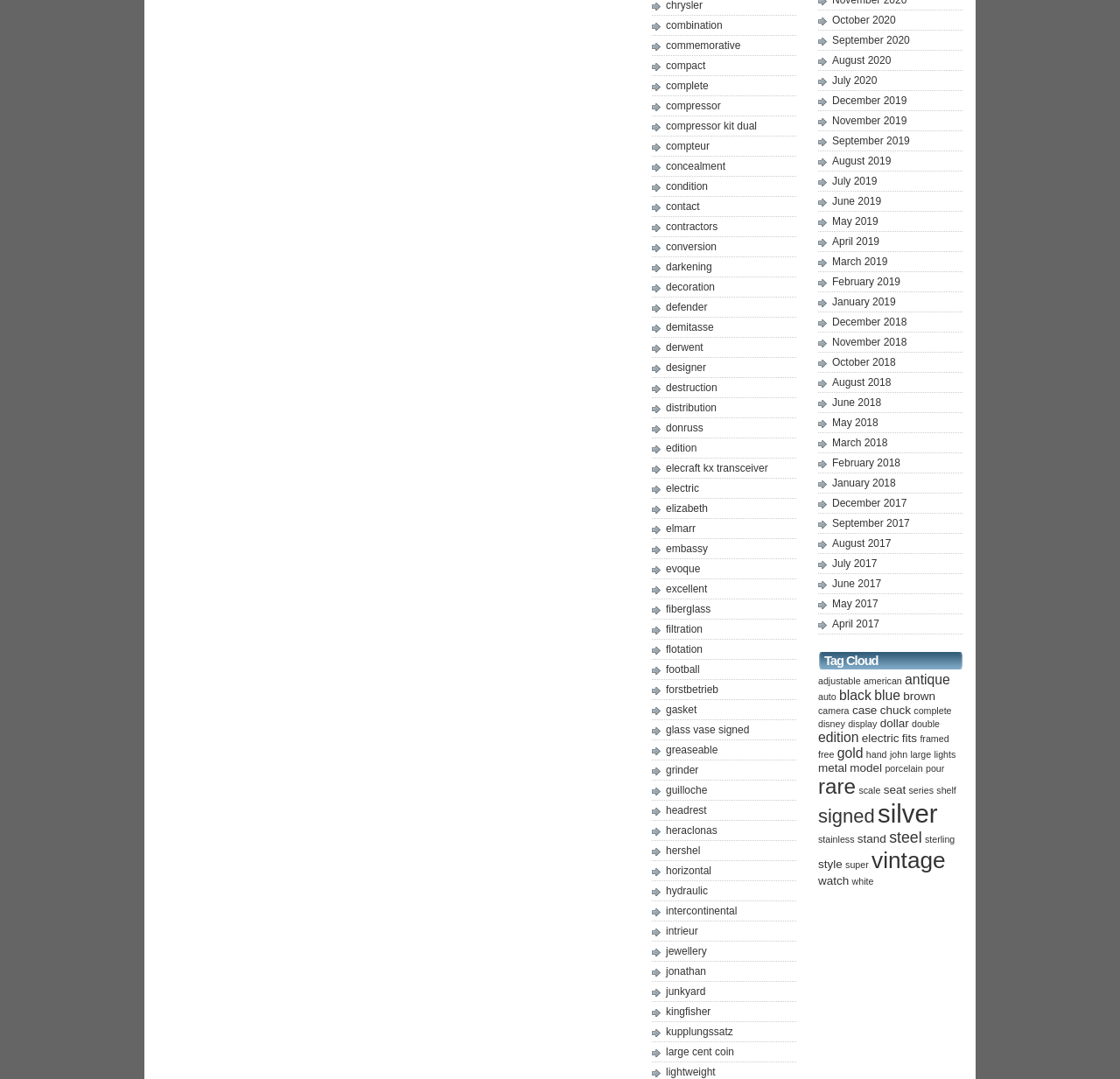Please find the bounding box coordinates of the clickable region needed to complete the following instruction: "browse December 2019 archives". The bounding box coordinates must consist of four float numbers between 0 and 1, i.e., [left, top, right, bottom].

[0.743, 0.088, 0.81, 0.099]